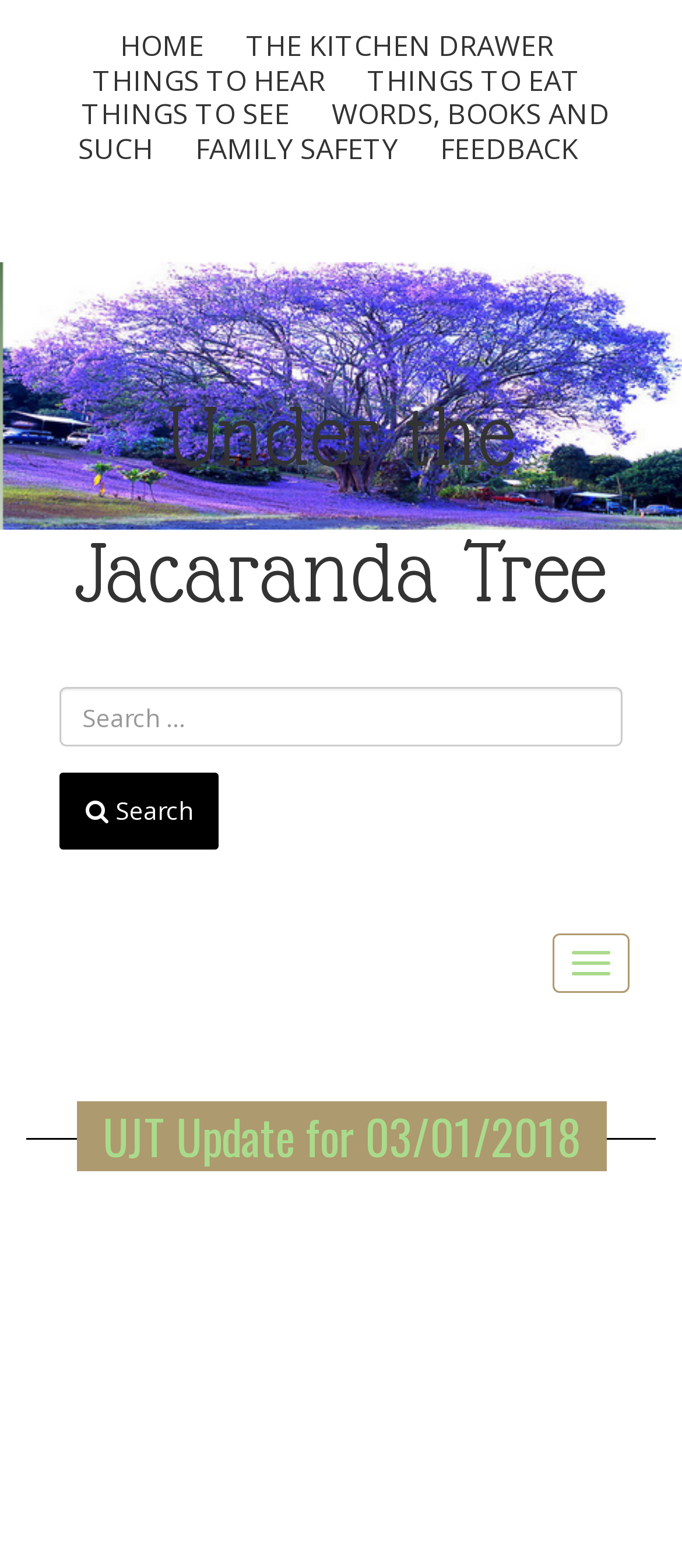How many main categories are available on the website?
Give a detailed and exhaustive answer to the question.

I counted the number of main categories by looking at the links 'HOME', 'THE KITCHEN DRAWER', 'THINGS TO HEAR', 'THINGS TO EAT', 'THINGS TO SEE', 'WORDS, BOOKS AND SUCH', and 'FAMILY SAFETY' which are located at the top of the webpage, indicating that they are the main categories of the website.